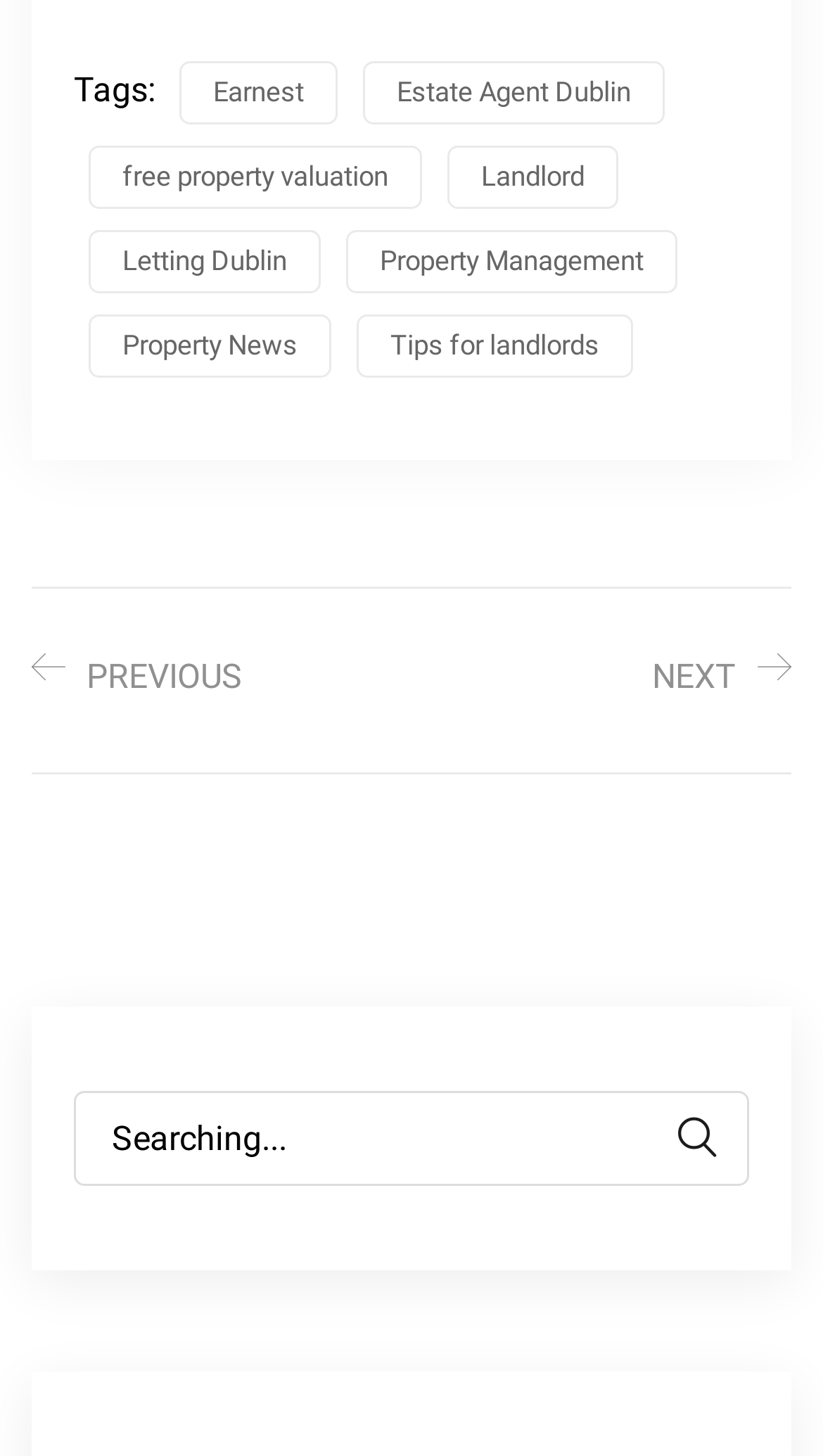Examine the image carefully and respond to the question with a detailed answer: 
What is the purpose of the button with a magnifying glass icon?

The button with a magnifying glass icon is a search button located at the bottom of the webpage with a bounding box of [0.782, 0.749, 0.91, 0.814]. Its purpose is to initiate a search query when clicked, and it is accompanied by a search box with a placeholder text 'Searching...'. 